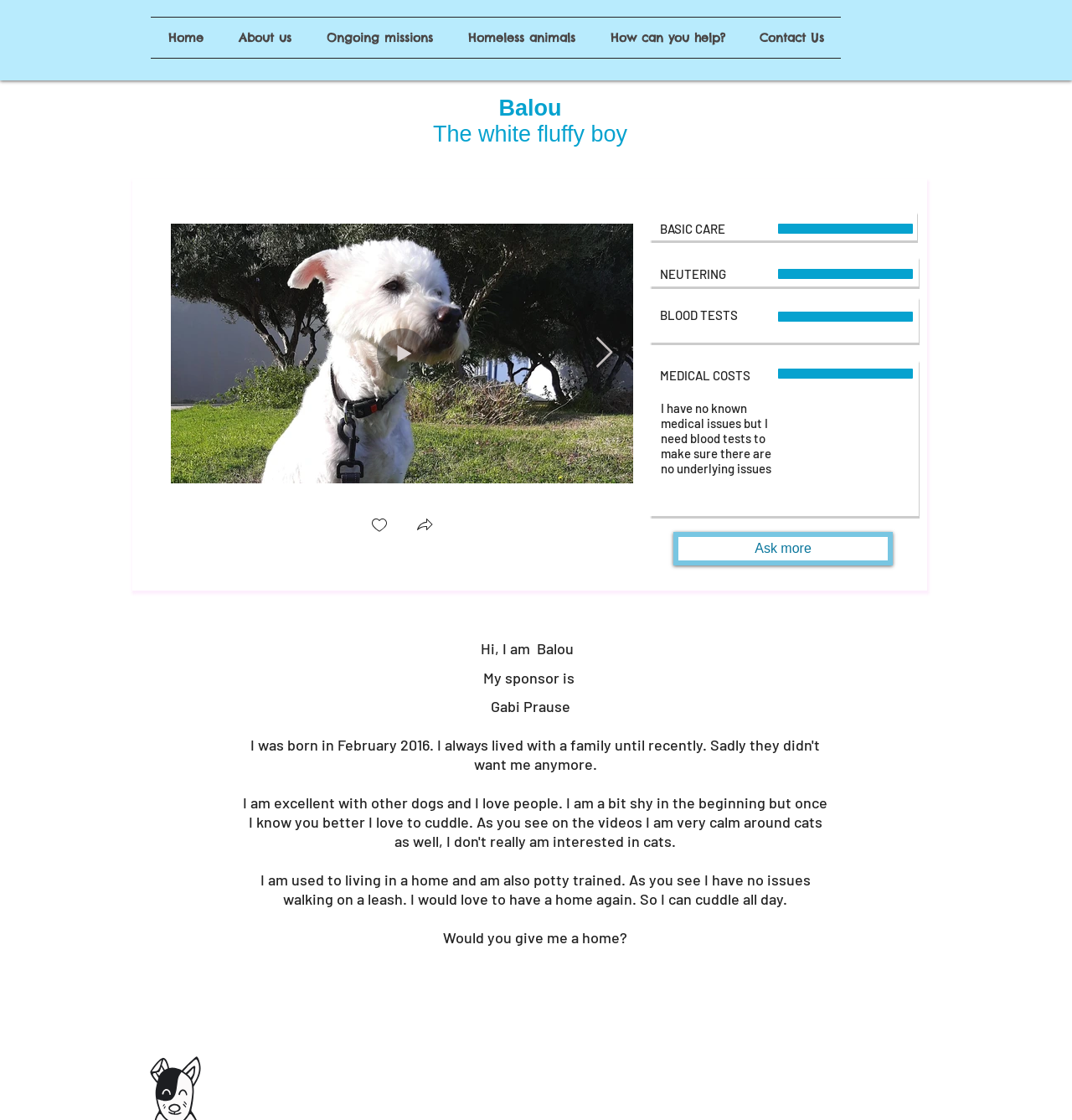Identify the bounding box of the HTML element described as: "Artikel av AquaBiotaforskare klassisk!".

None